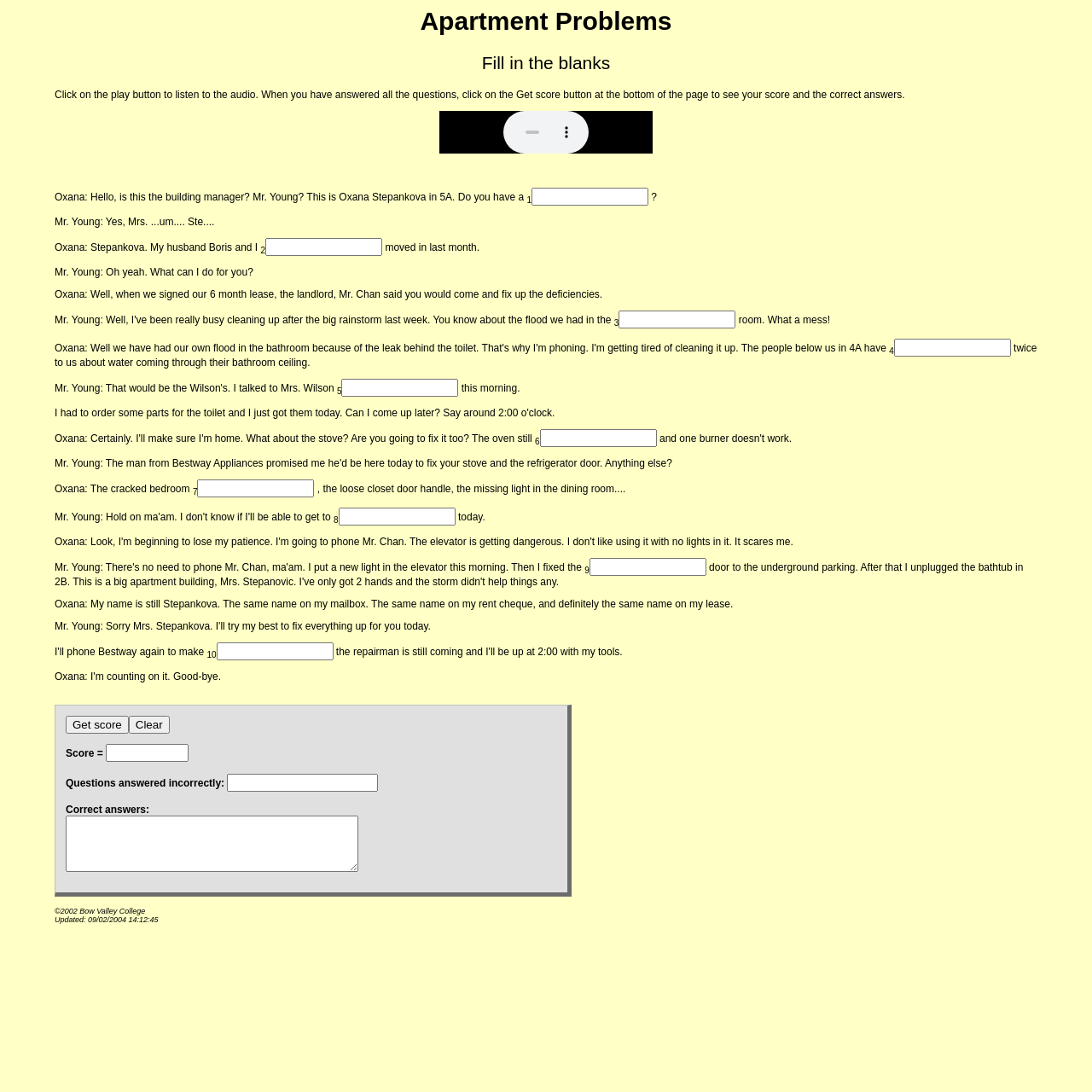Locate the bounding box coordinates of the item that should be clicked to fulfill the instruction: "Fill in the blank".

[0.487, 0.171, 0.594, 0.188]